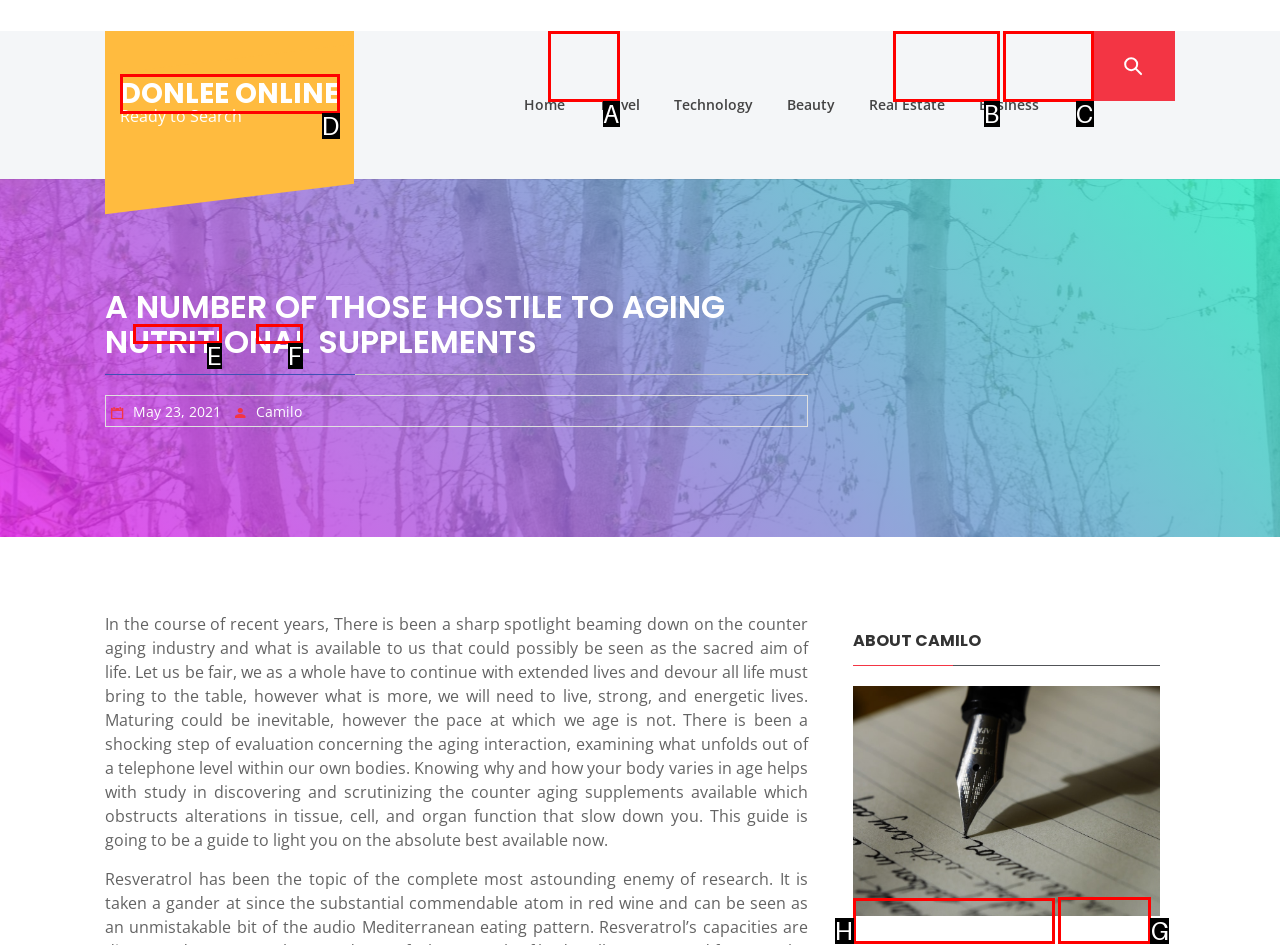Select the proper UI element to click in order to perform the following task: Click on the Search button. Indicate your choice with the letter of the appropriate option.

G